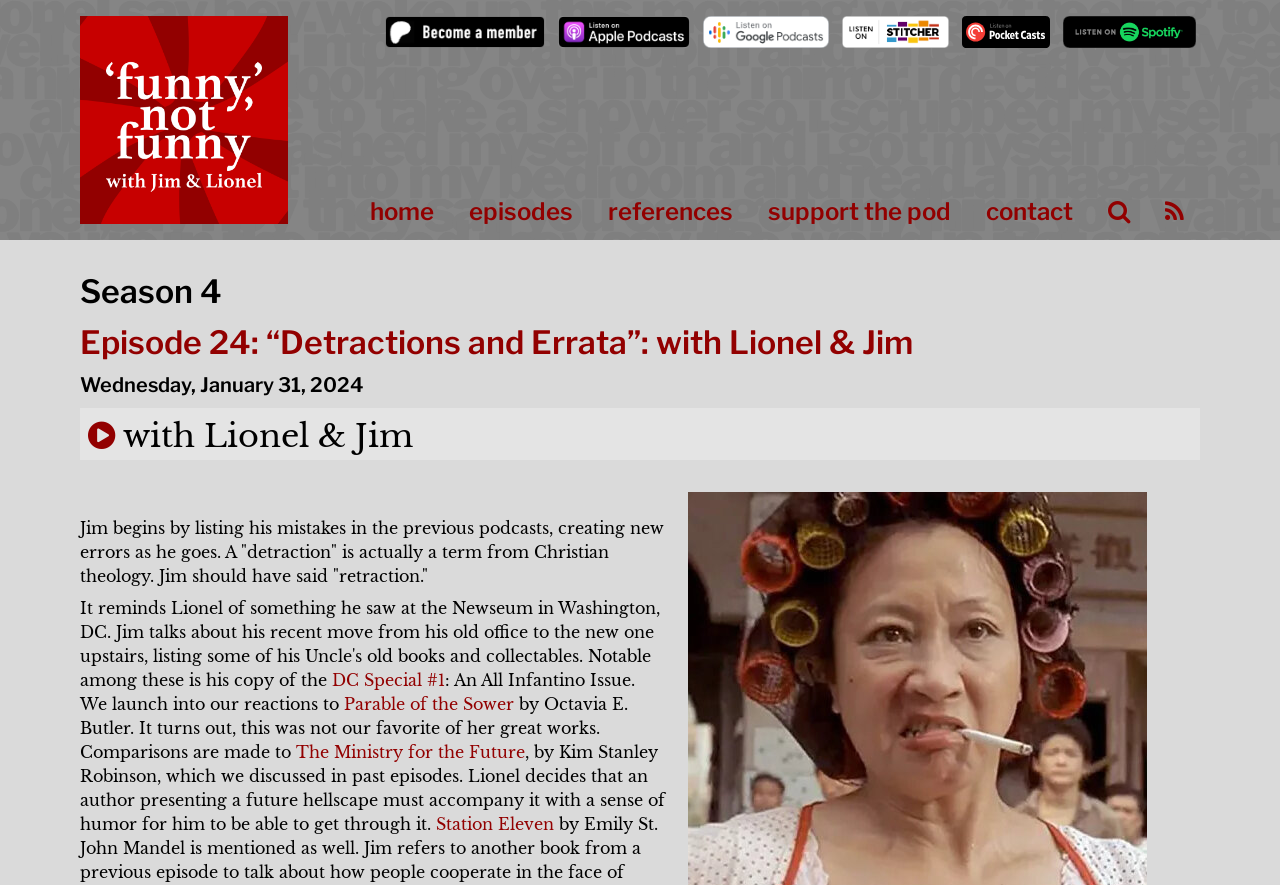Provide the bounding box coordinates of the section that needs to be clicked to accomplish the following instruction: "read about DC Special #1."

[0.259, 0.757, 0.348, 0.78]